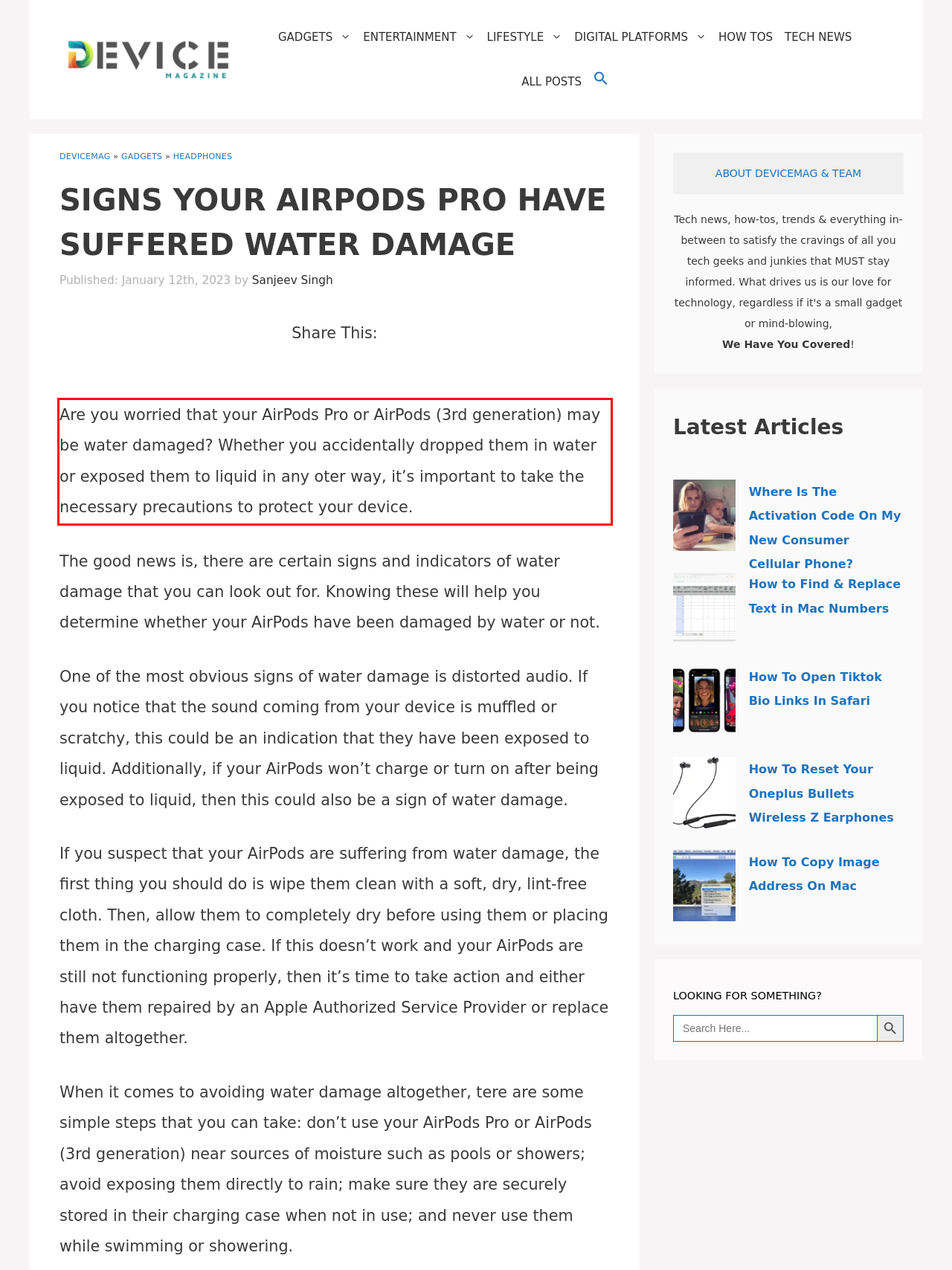You are provided with a screenshot of a webpage featuring a red rectangle bounding box. Extract the text content within this red bounding box using OCR.

Are you worried that your AirPods Pro or AirPods (3rd generation) may be water damaged? Whether you accidentally dropped them in water or exposed them to liquid in any oter way, it’s important to take the necessary precautions to protect your device.